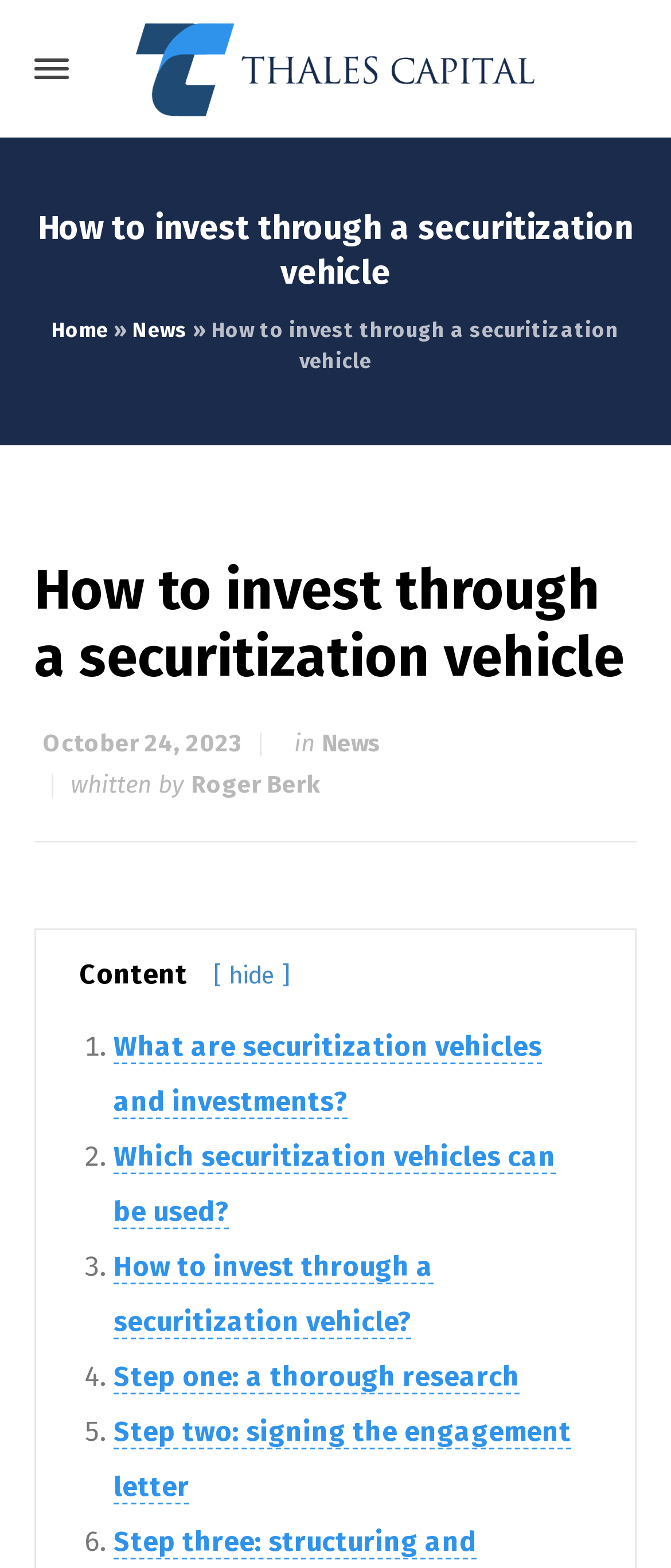Provide the bounding box coordinates for the UI element that is described by this text: "title="Thales Capital"". The coordinates should be in the form of four float numbers between 0 and 1: [left, top, right, bottom].

[0.113, 0.014, 0.887, 0.074]